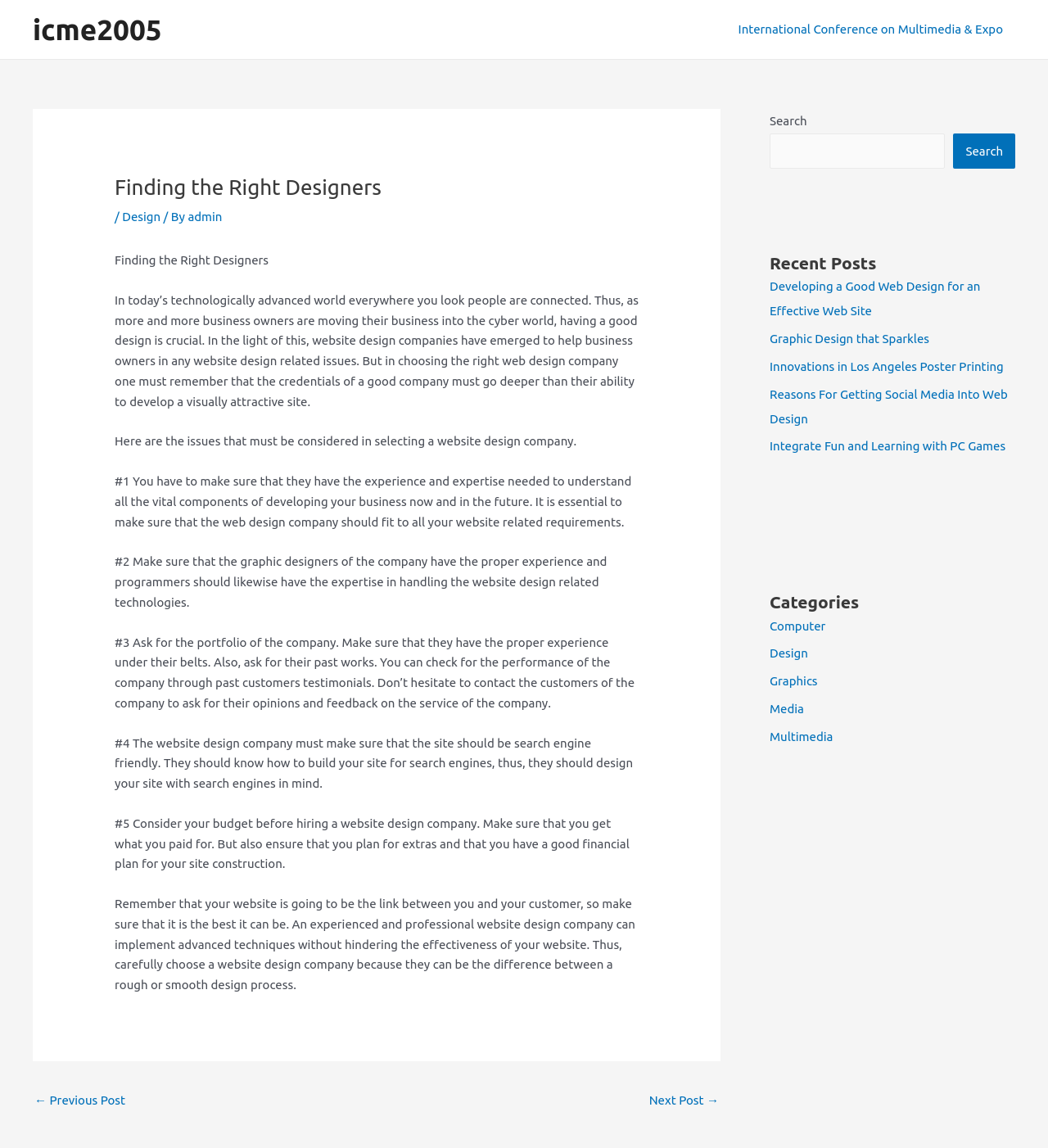Determine the bounding box coordinates for the UI element with the following description: "4. Rapid Evolution of Technology". The coordinates should be four float numbers between 0 and 1, represented as [left, top, right, bottom].

None